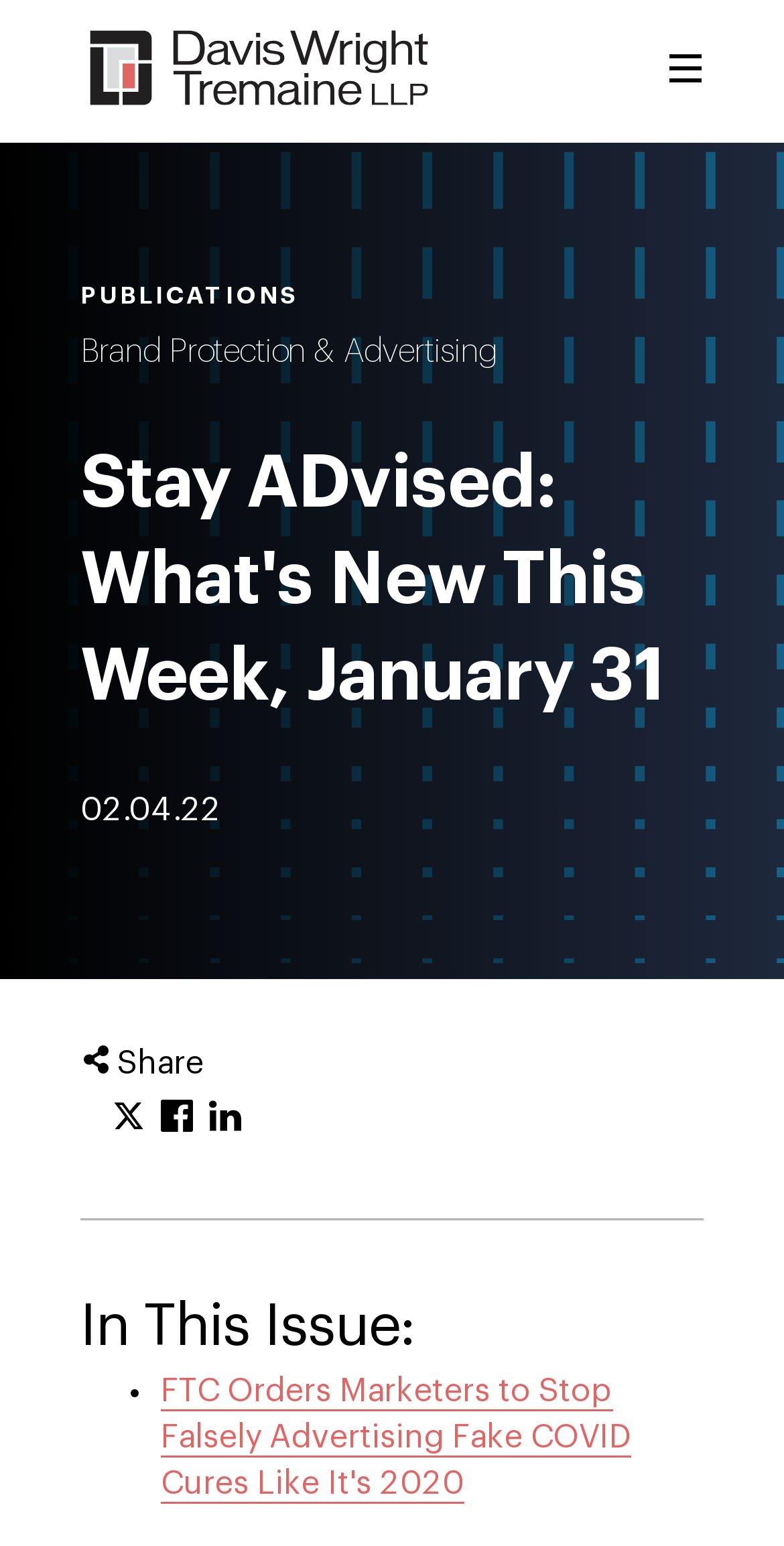Write an extensive caption that covers every aspect of the webpage.

The webpage is titled "Stay ADvised | Jan 31 Issue | Davis Wright Tremaine" and appears to be a newsletter or publication issue. At the top-left corner, there is a link to "Skip to content" and a link to "Davis Wright Tremaine LLP" with the company's logo, a "DWT logo" image, situated to its right. 

Below these elements, there is a main navigation menu labeled "main" with a "Toggle Menu" button on the right side. The menu is not expanded by default. 

On the left side of the page, there is a section with a heading "PUBLICATIONS" and a link to "Brand Protection & Advertising" below it. 

The main content of the page is headed by "Stay ADvised: What's New This Week, January 31" and has a date "02.04.22" below it. 

Further down, there are social media sharing links, including "Share" text and links to share the URL on Twitter, Facebook, and LinkedIn. 

The main article section is headed by "In This Issue:" and contains a list of articles, including "FTC Orders Marketers to Stop Falsely Advertising Fake COVID Cures Like It's 2020", which is the first item in the list, marked with a bullet point.